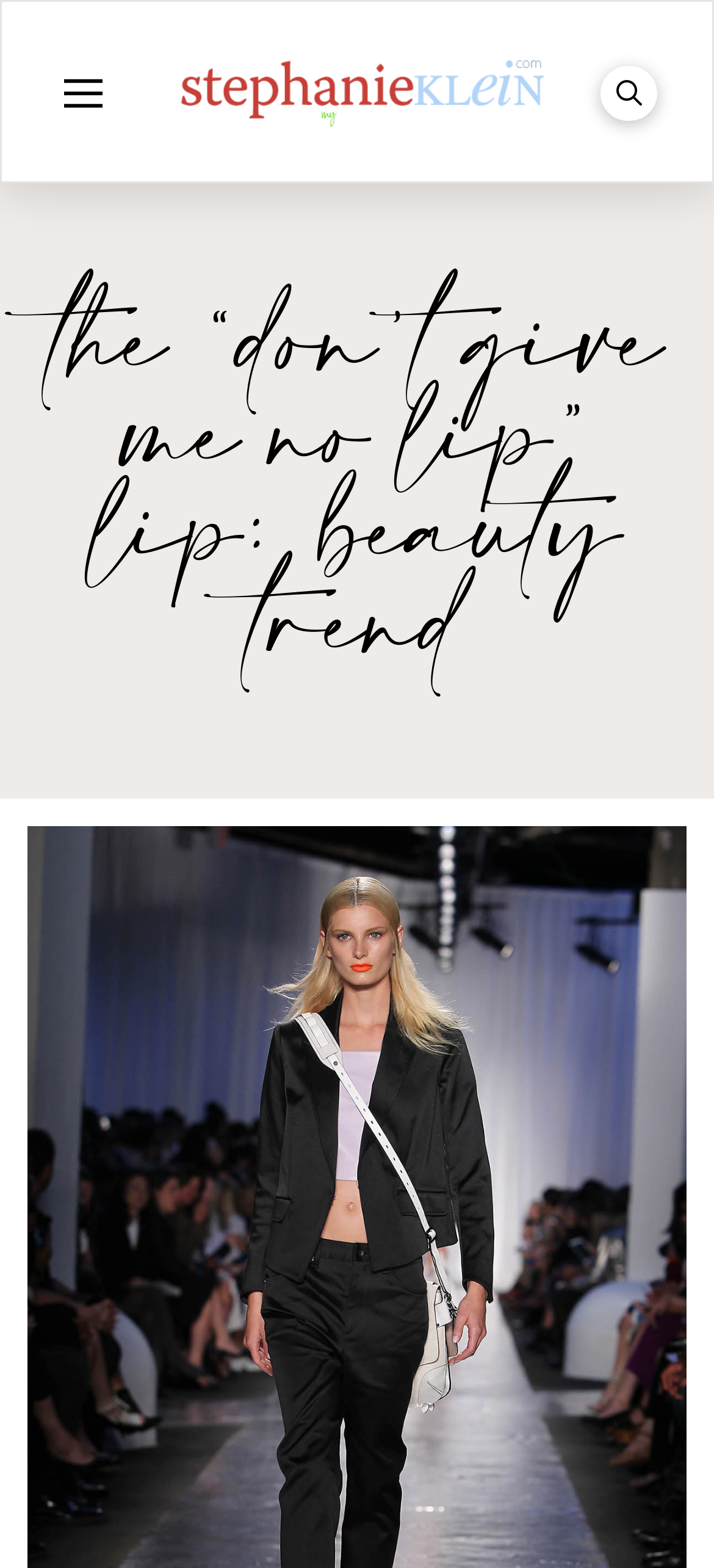Given the description: "alt="Stephanie"", determine the bounding box coordinates of the UI element. The coordinates should be formatted as four float numbers between 0 and 1, [left, top, right, bottom].

[0.254, 0.039, 0.767, 0.08]